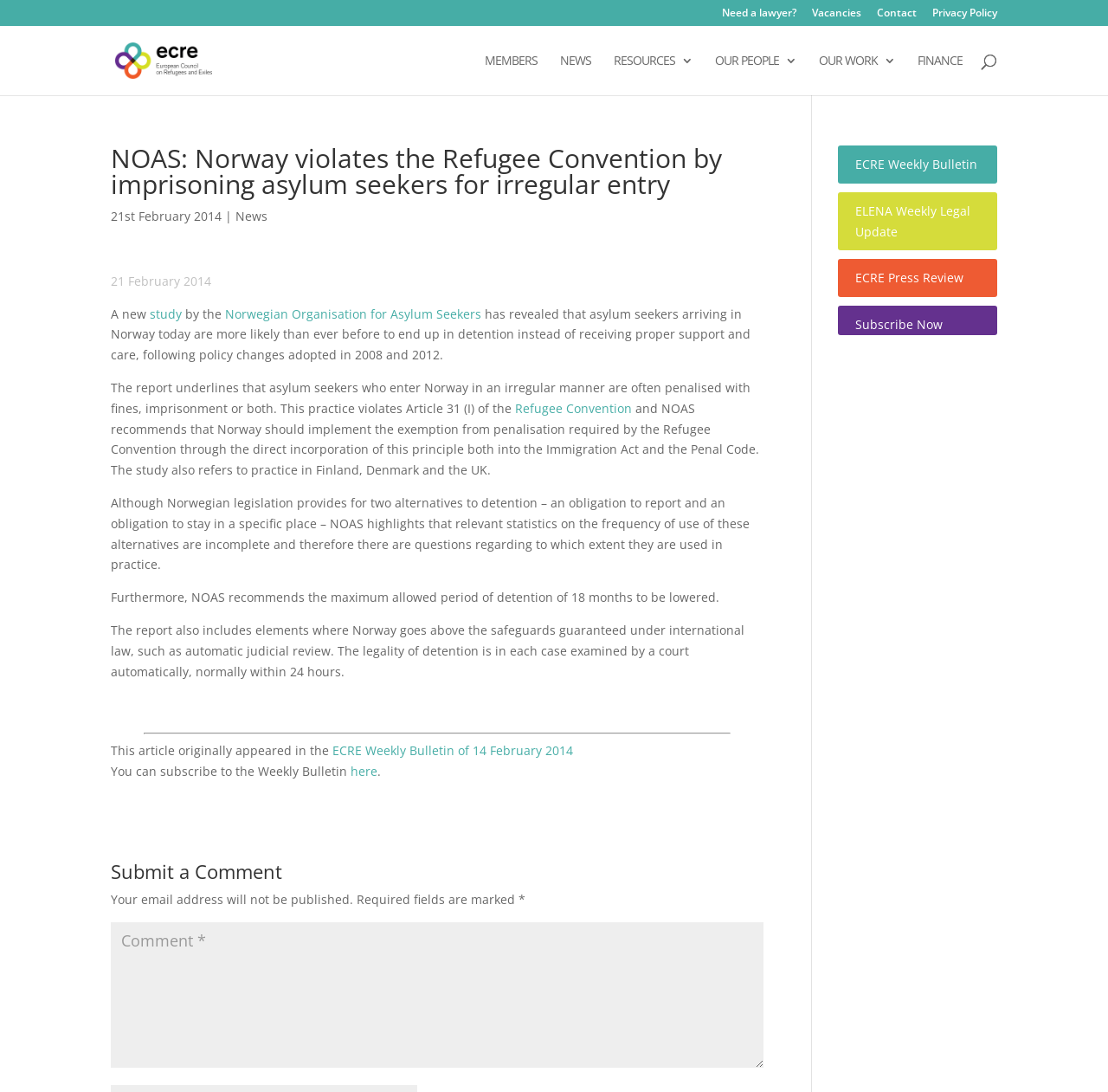Can you find the bounding box coordinates of the area I should click to execute the following instruction: "Visit the European Council on Refugees and Exiles website"?

[0.103, 0.047, 0.191, 0.062]